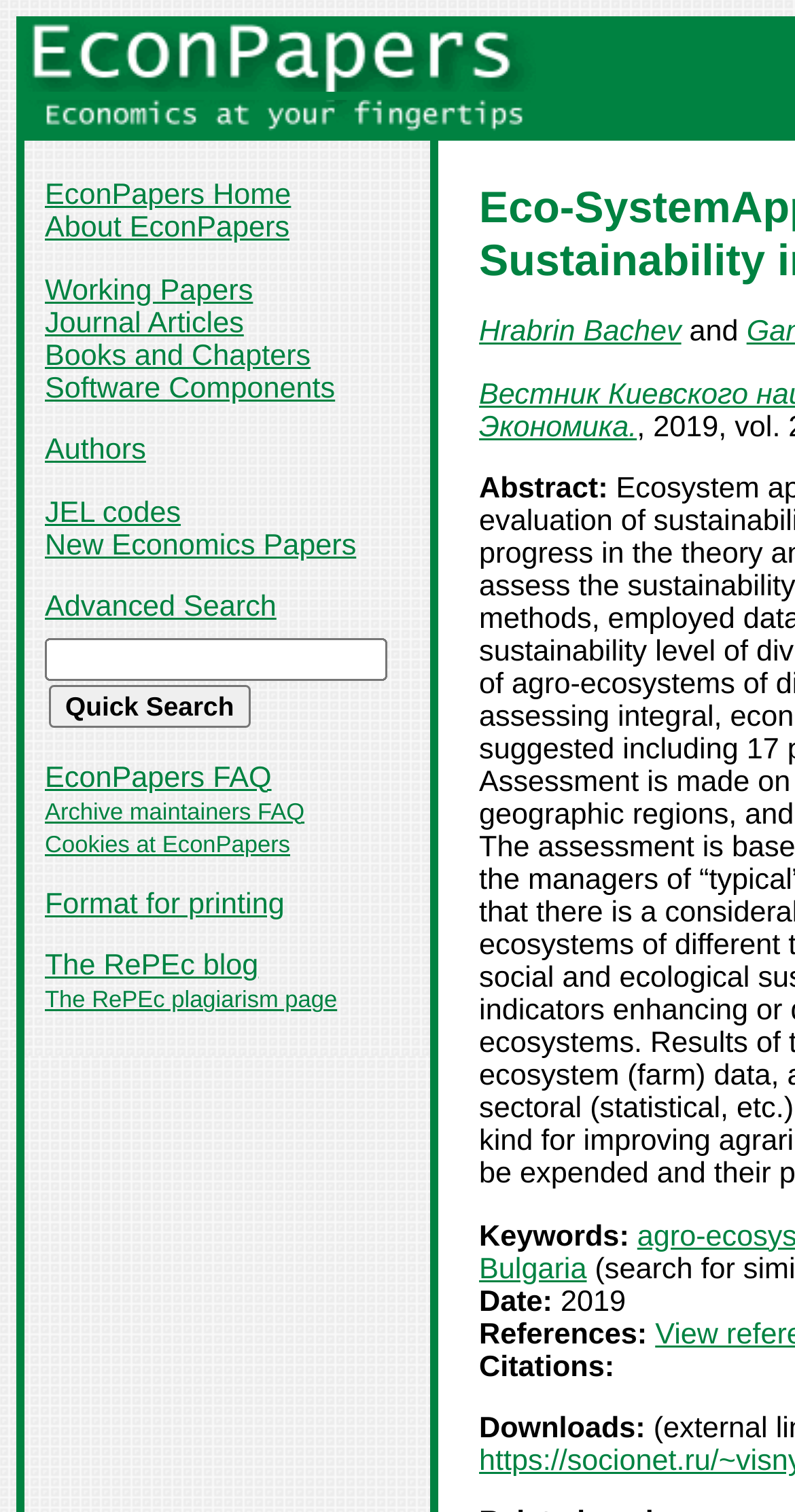Provide the bounding box coordinates in the format (top-left x, top-left y, bottom-right x, bottom-right y). All values are floating point numbers between 0 and 1. Determine the bounding box coordinate of the UI element described as: Newsrelease

None